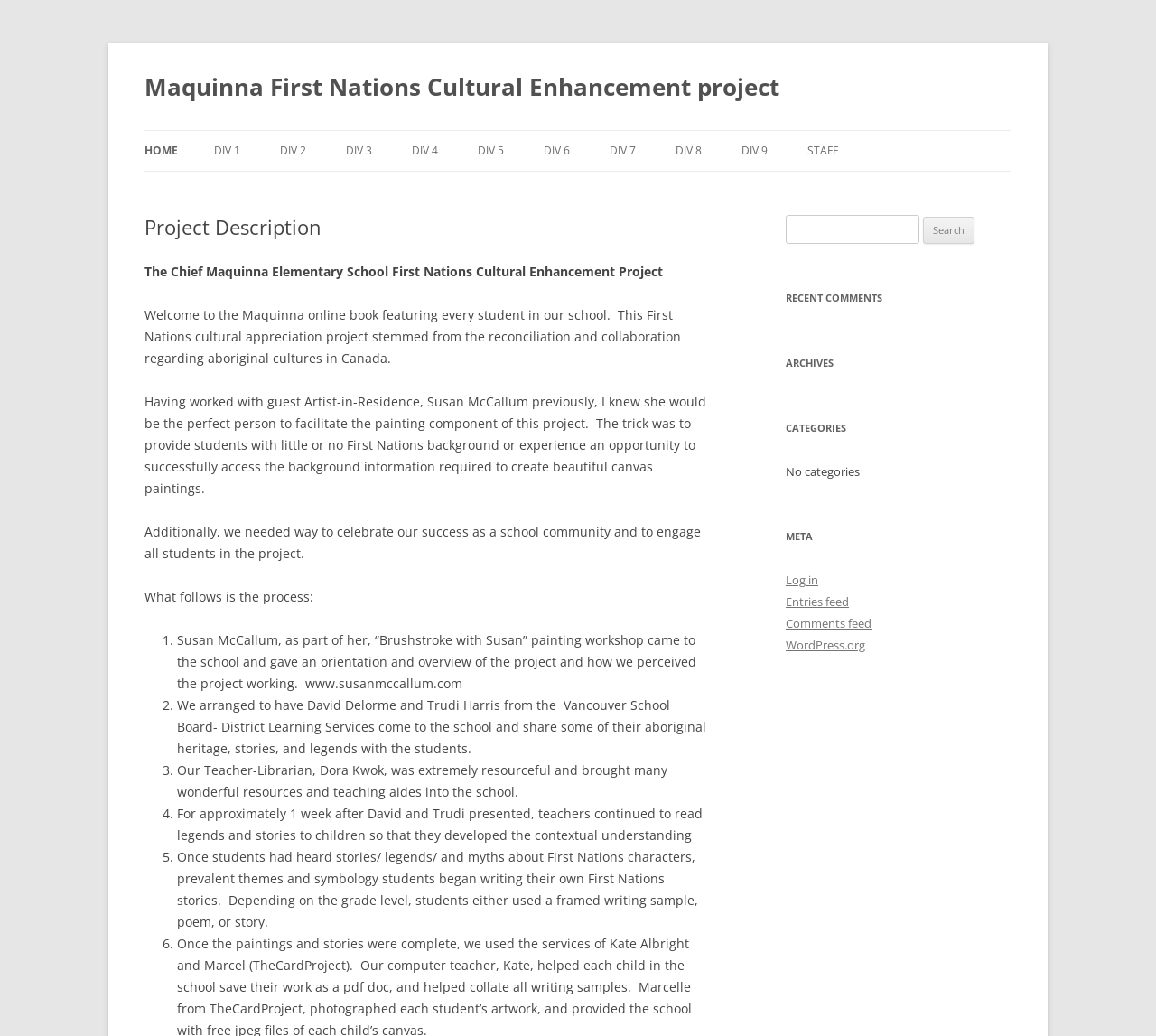Is there a search function on this webpage?
Relying on the image, give a concise answer in one word or a brief phrase.

Yes